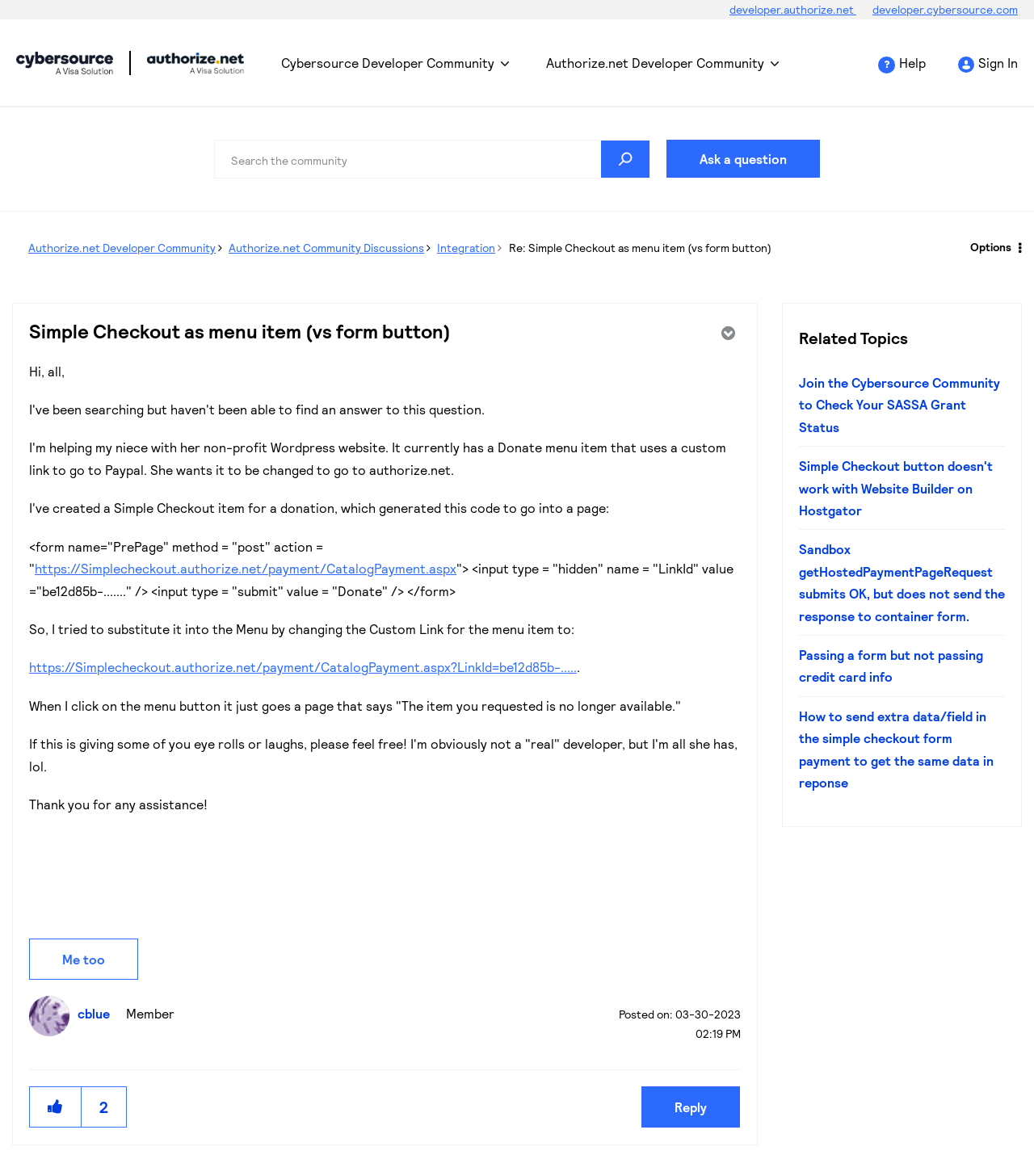Please provide a comprehensive response to the question below by analyzing the image: 
What is the error message when clicking on the menu button?

I found the error message by reading the static text element with the text 'The item you requested is no longer available' which is located within the discussion thread.